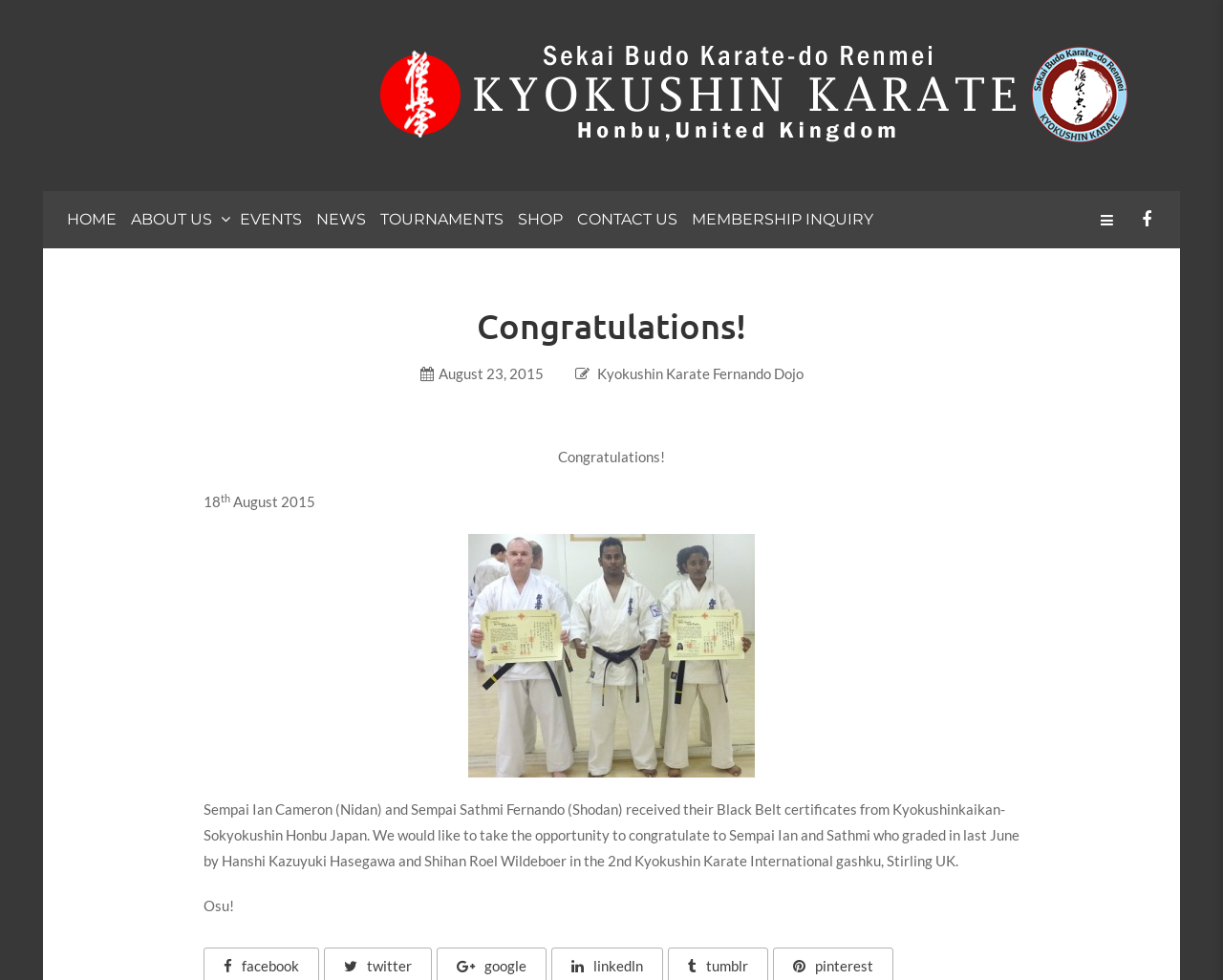Please give a succinct answer to the question in one word or phrase:
What is the date mentioned in the text?

August 23, 2015